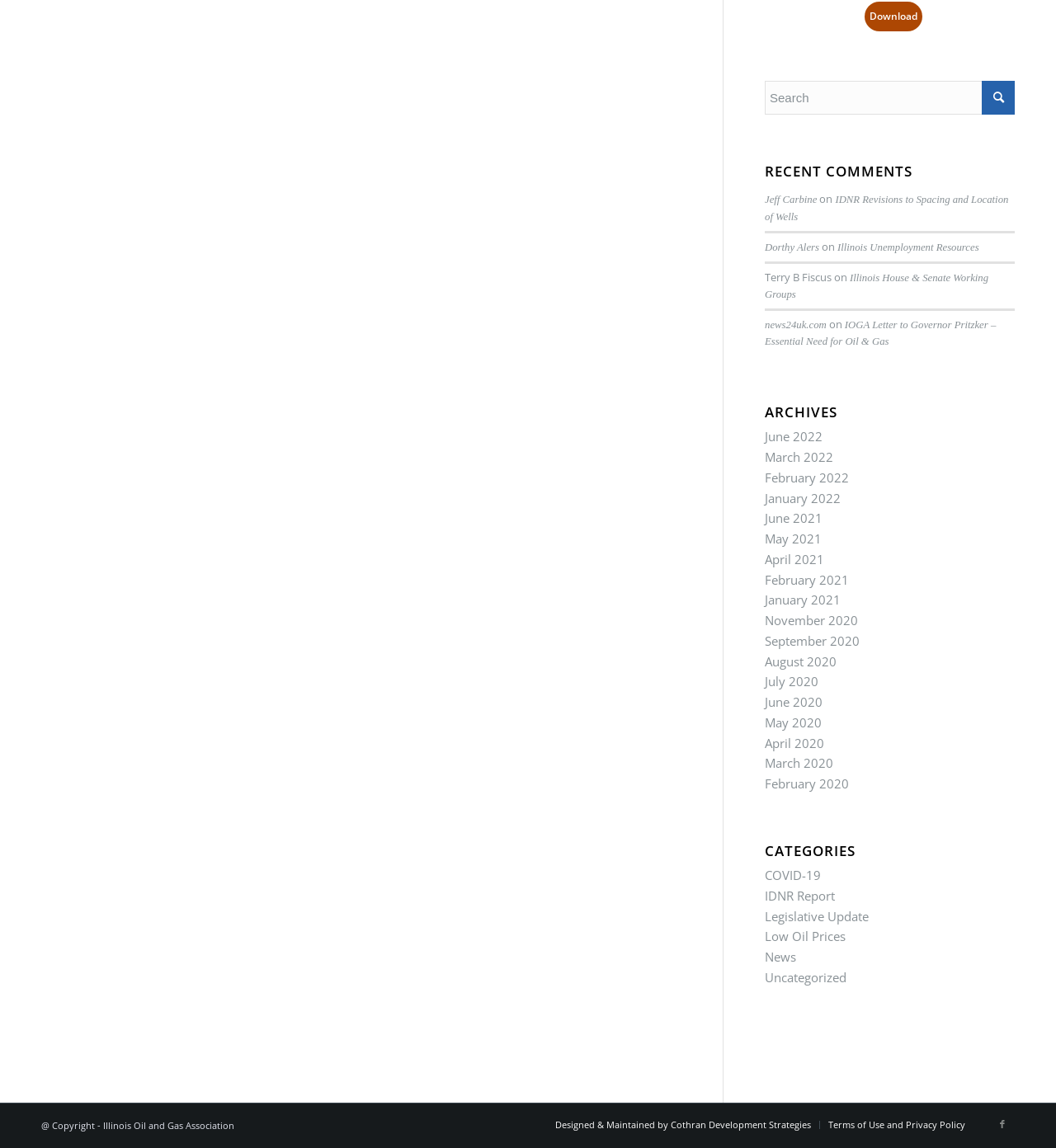Specify the bounding box coordinates of the element's area that should be clicked to execute the given instruction: "Search for something". The coordinates should be four float numbers between 0 and 1, i.e., [left, top, right, bottom].

[0.724, 0.071, 0.961, 0.1]